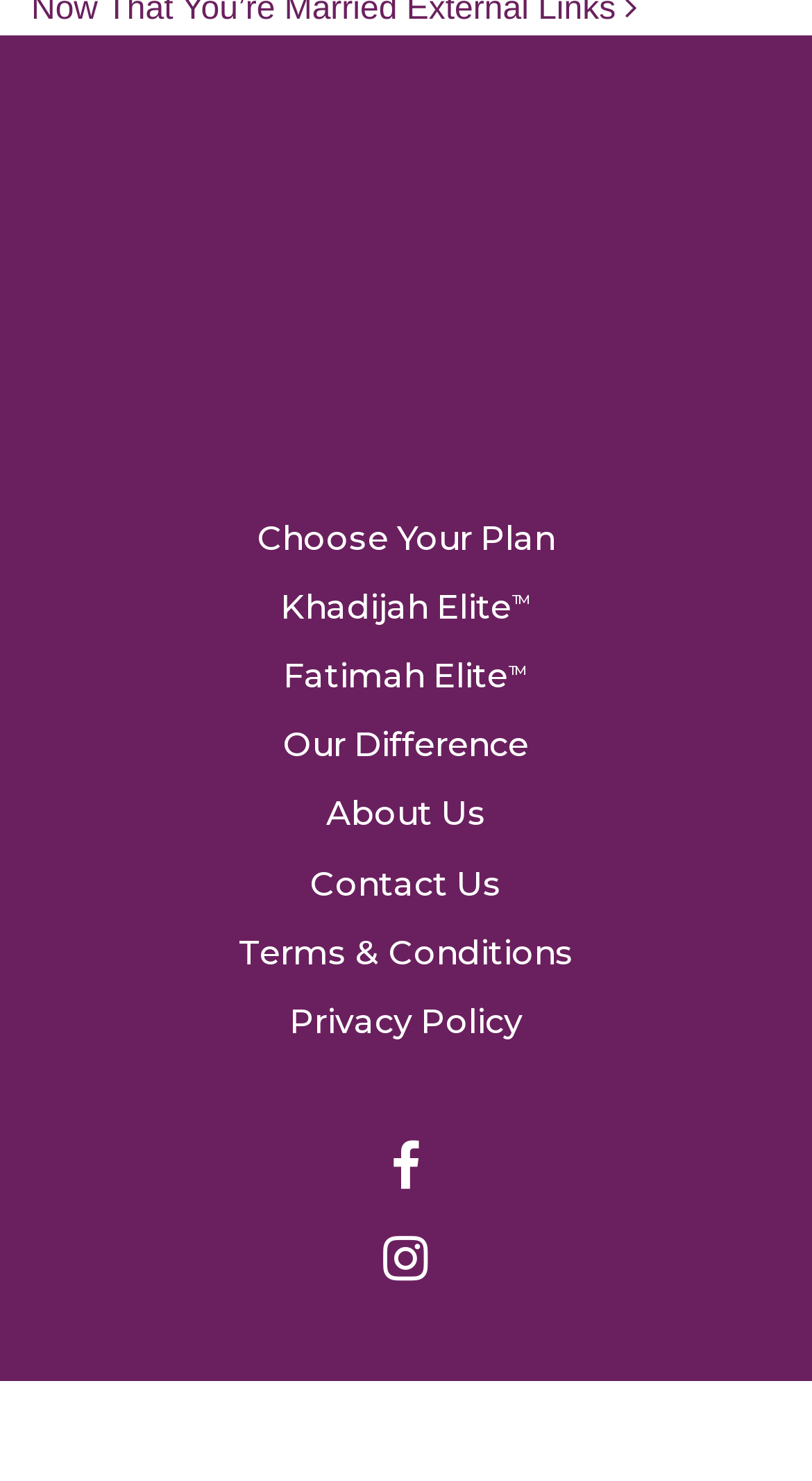Using the information in the image, could you please answer the following question in detail:
What is the logo of the website?

I looked at the image element with the OCR text 'Khadijah Elite<sup>TM</sup> Logo' and determined that it is the logo of the website.